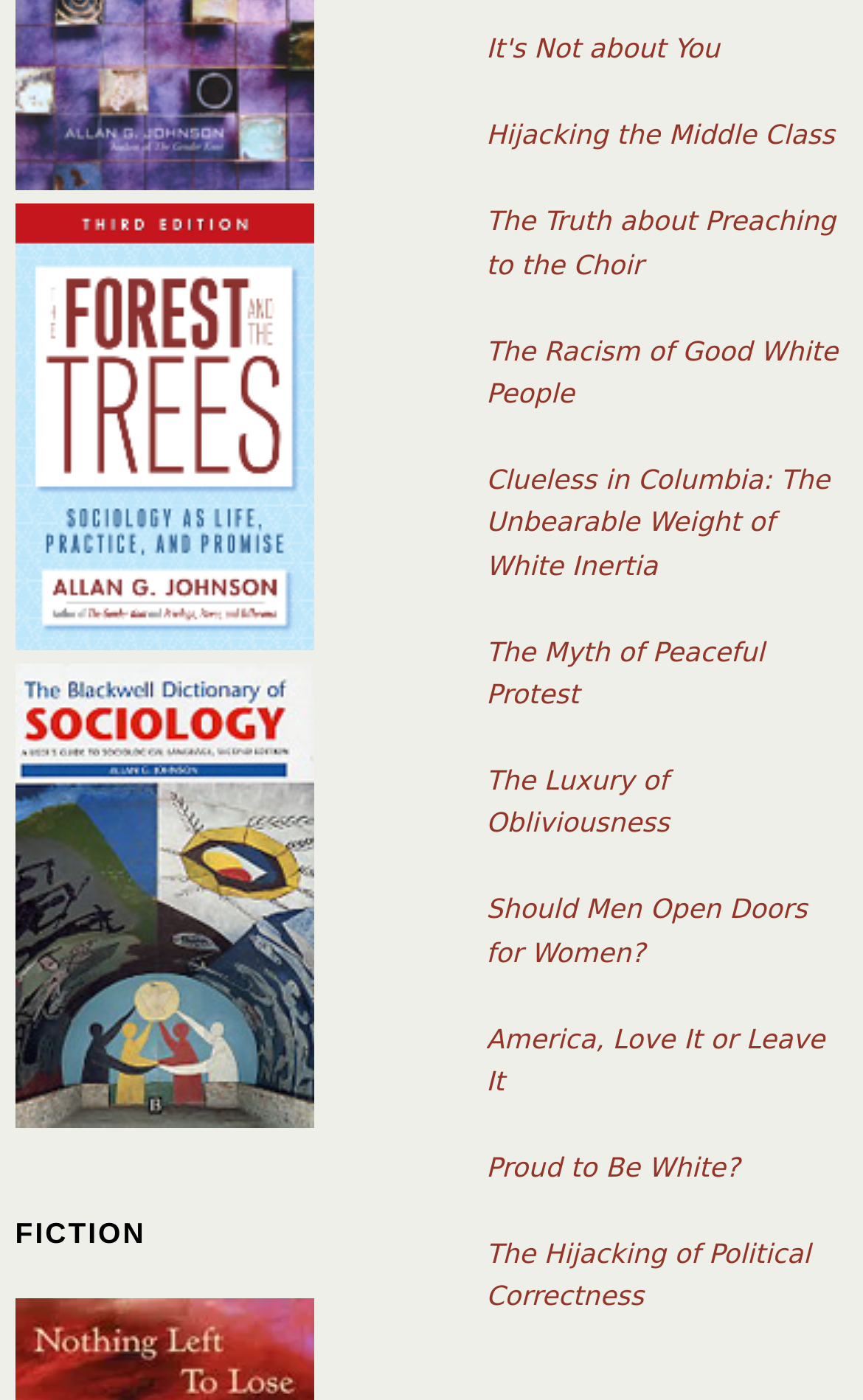Please give a one-word or short phrase response to the following question: 
Are there any images on the webpage?

Yes